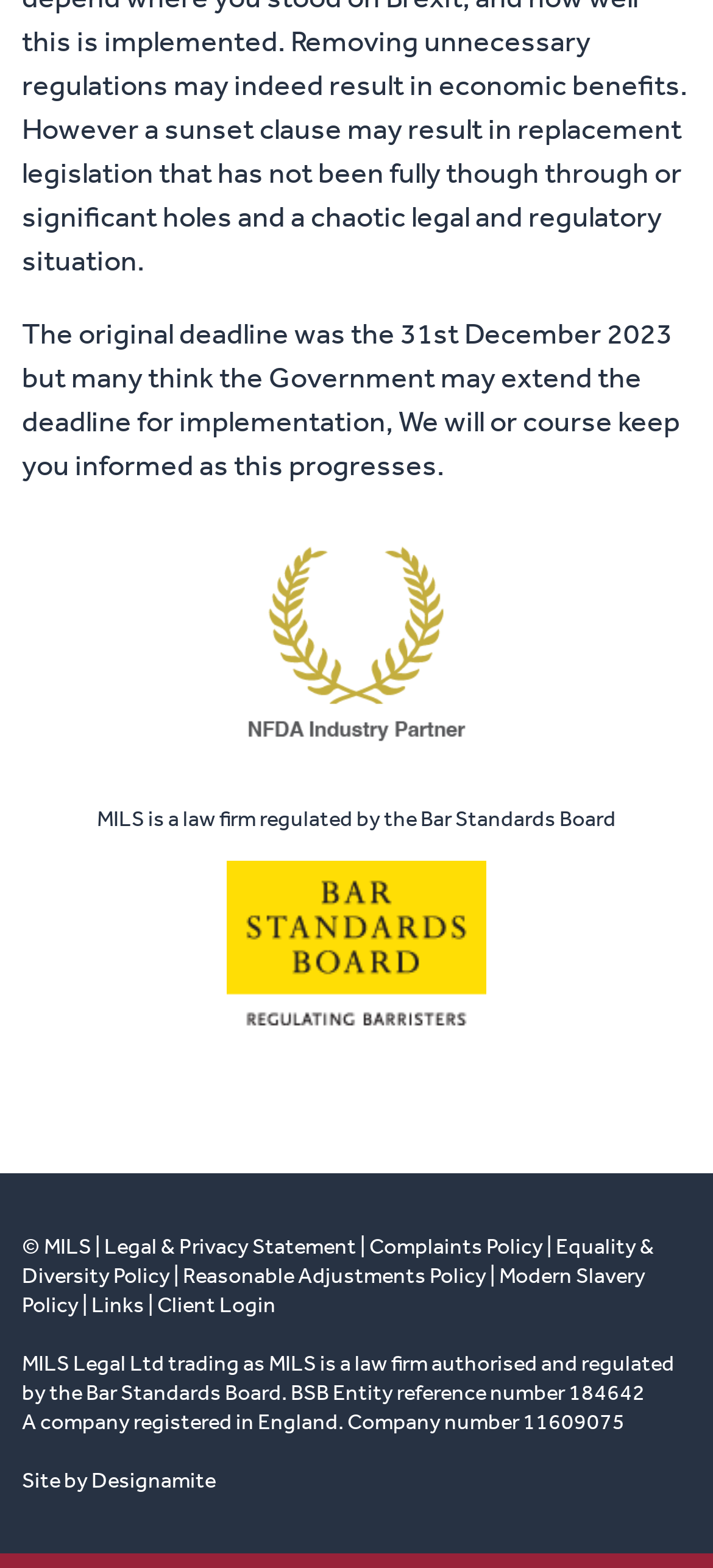Provide the bounding box coordinates of the UI element this sentence describes: "Complaints Policy".

[0.518, 0.787, 0.762, 0.803]